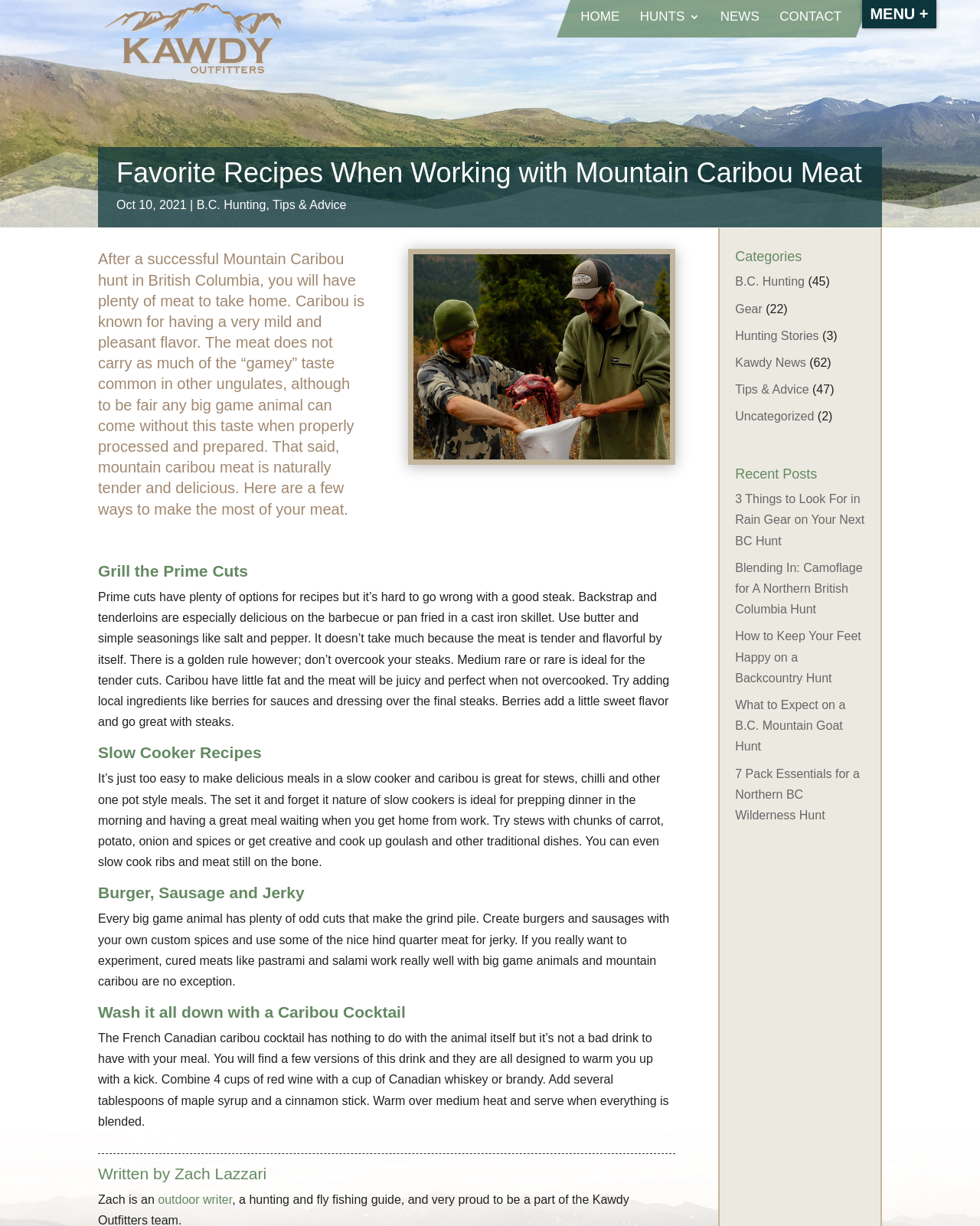Generate the text content of the main headline of the webpage.

Favorite Recipes When Working with Mountain Caribou Meat